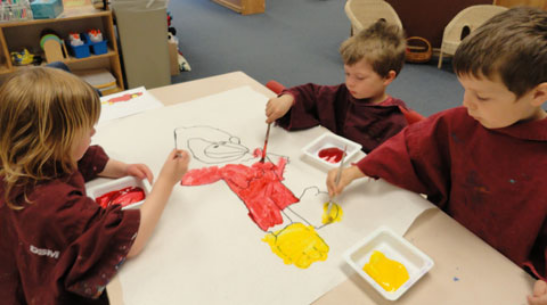Provide a comprehensive description of the image.

In a vibrant classroom setting, three young children actively engage in a creative painting session. Dressed in protective, maroon smocks, they work collaboratively on a large sheet of paper laid out before them. Each child is focused on bringing their imaginative vision to life, using brushes dipped in vivid colors.

The child on the left skillfully applies red paint, while the one in the center appears to be selecting colors, contemplating their next stroke. The child on the right, wearing a smock with a slight hint of mischief, adds splashes of yellow to the artwork. Their shared experience not only encourages artistic expression but also fosters teamwork and social interaction among children of different ages, exemplifying the benefits of multiage grouping in educational environments. In the background, the classroom is adorned with shelves and seating, creating an inviting atmosphere for creativity and learning.